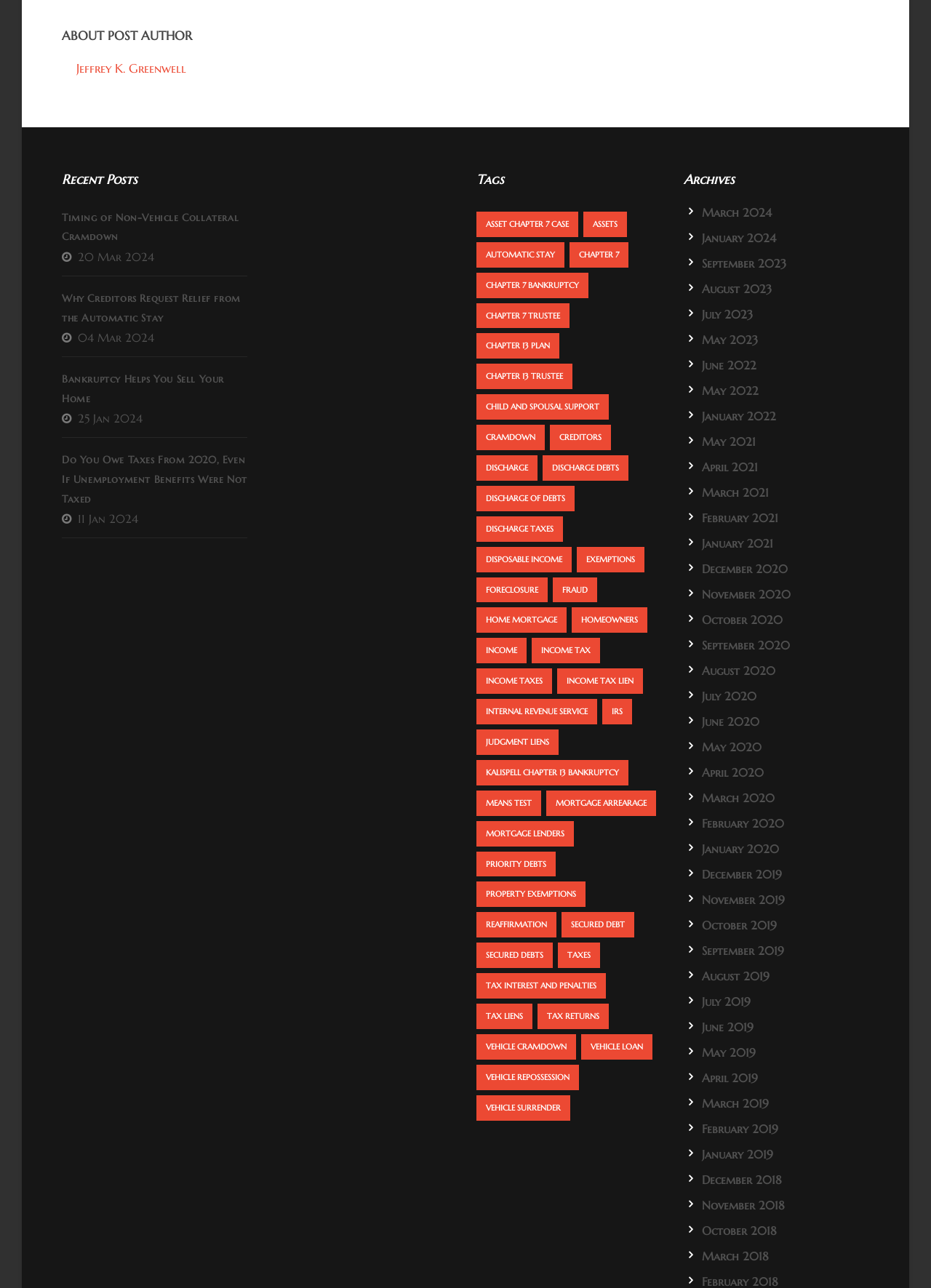Can you show the bounding box coordinates of the region to click on to complete the task described in the instruction: "Check posts about discharge of debts"?

[0.512, 0.377, 0.617, 0.397]